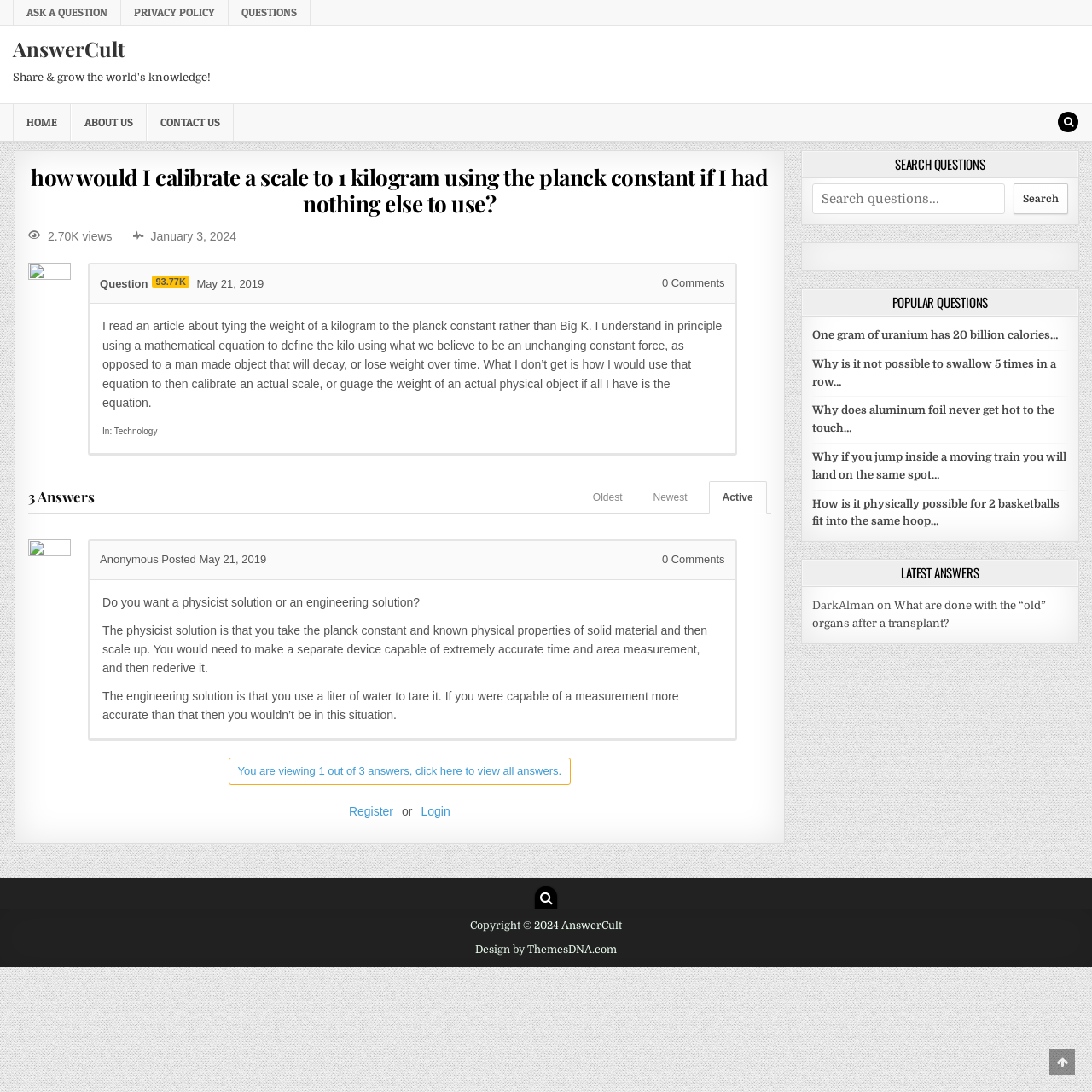Determine the bounding box coordinates of the region I should click to achieve the following instruction: "Search for questions". Ensure the bounding box coordinates are four float numbers between 0 and 1, i.e., [left, top, right, bottom].

[0.969, 0.102, 0.988, 0.121]